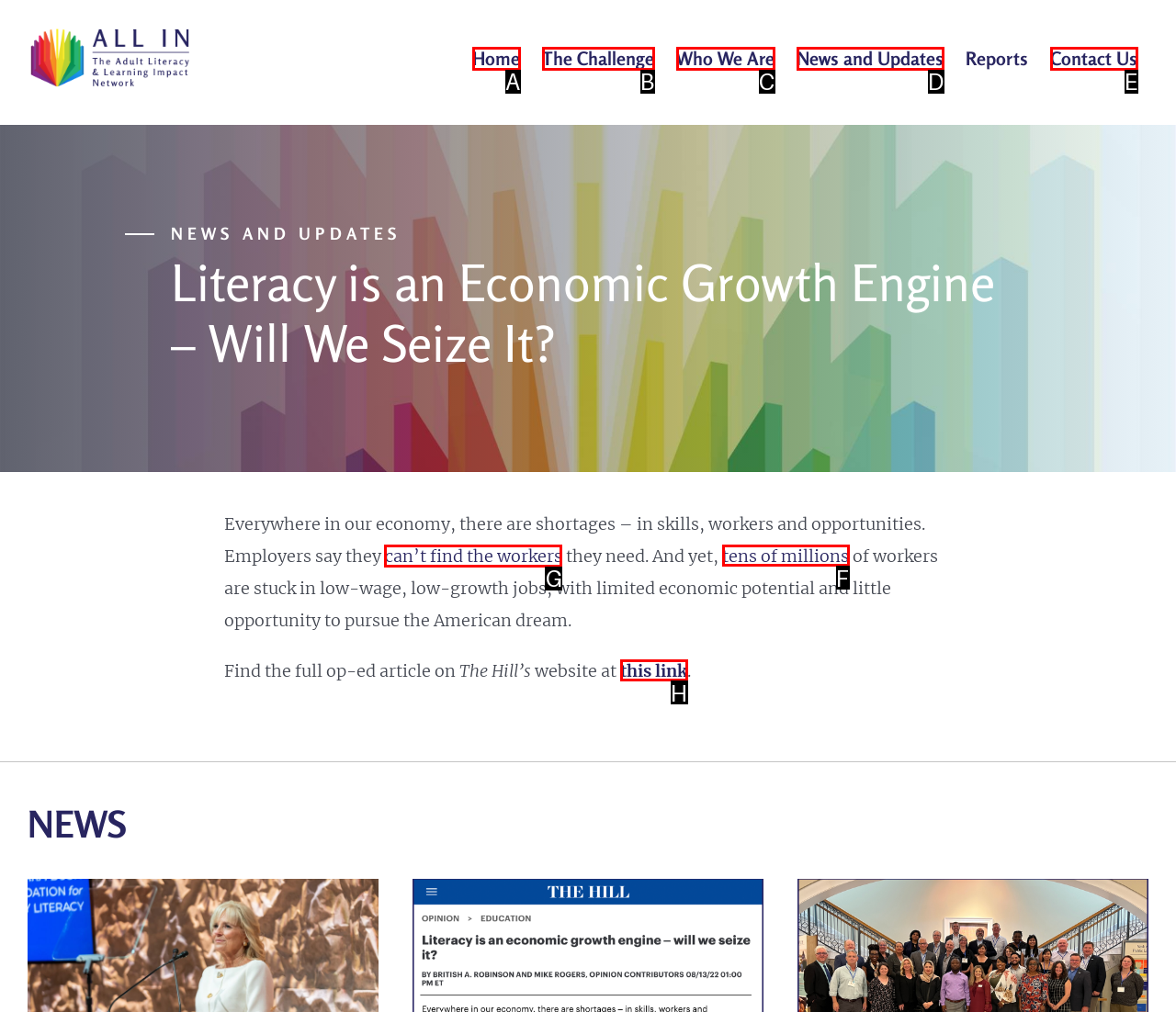From the given options, tell me which letter should be clicked to complete this task: click on can’t find the workers
Answer with the letter only.

G